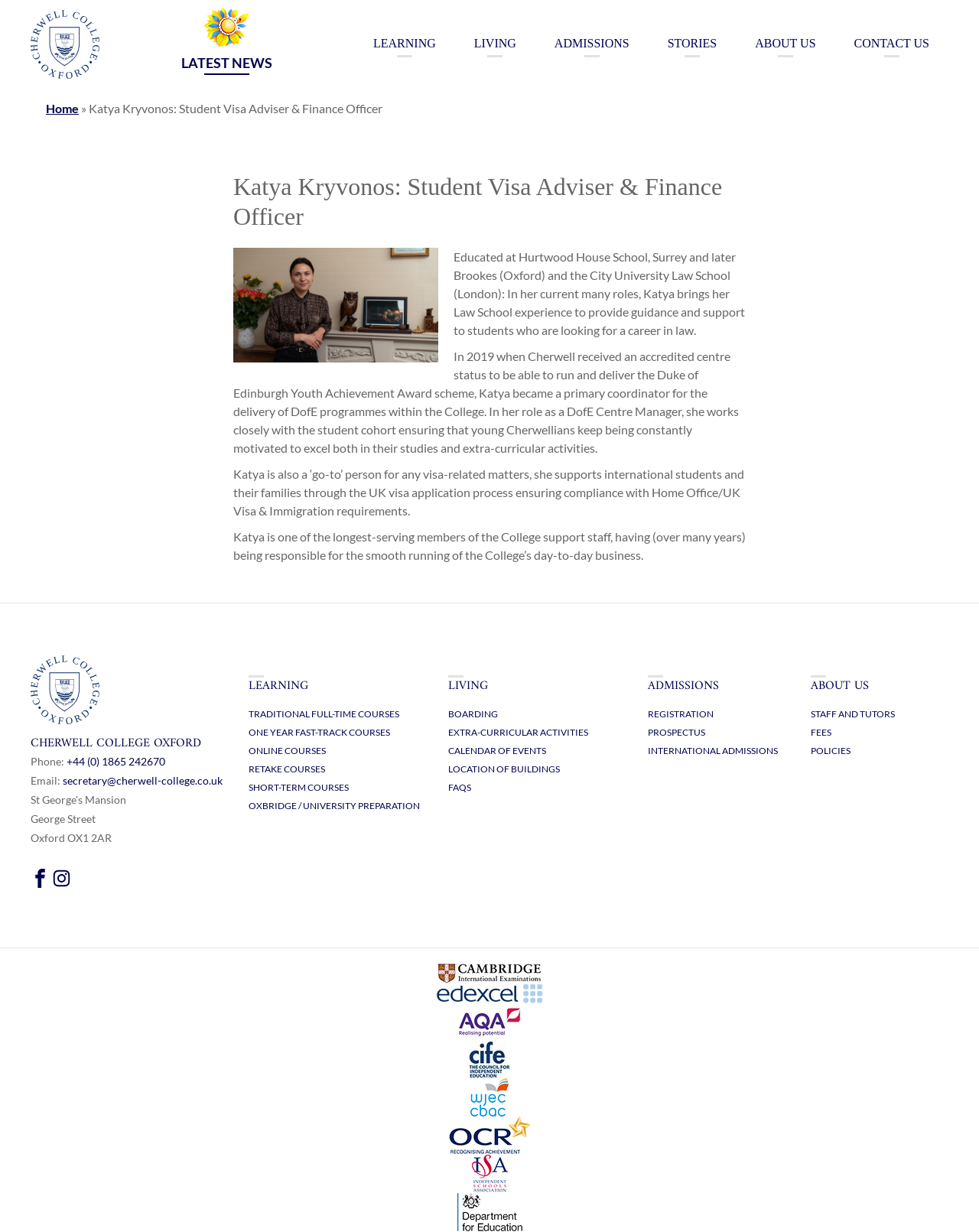Indicate the bounding box coordinates of the element that must be clicked to execute the instruction: "Click the 'LATEST NEWS' link". The coordinates should be given as four float numbers between 0 and 1, i.e., [left, top, right, bottom].

[0.185, 0.004, 0.278, 0.058]